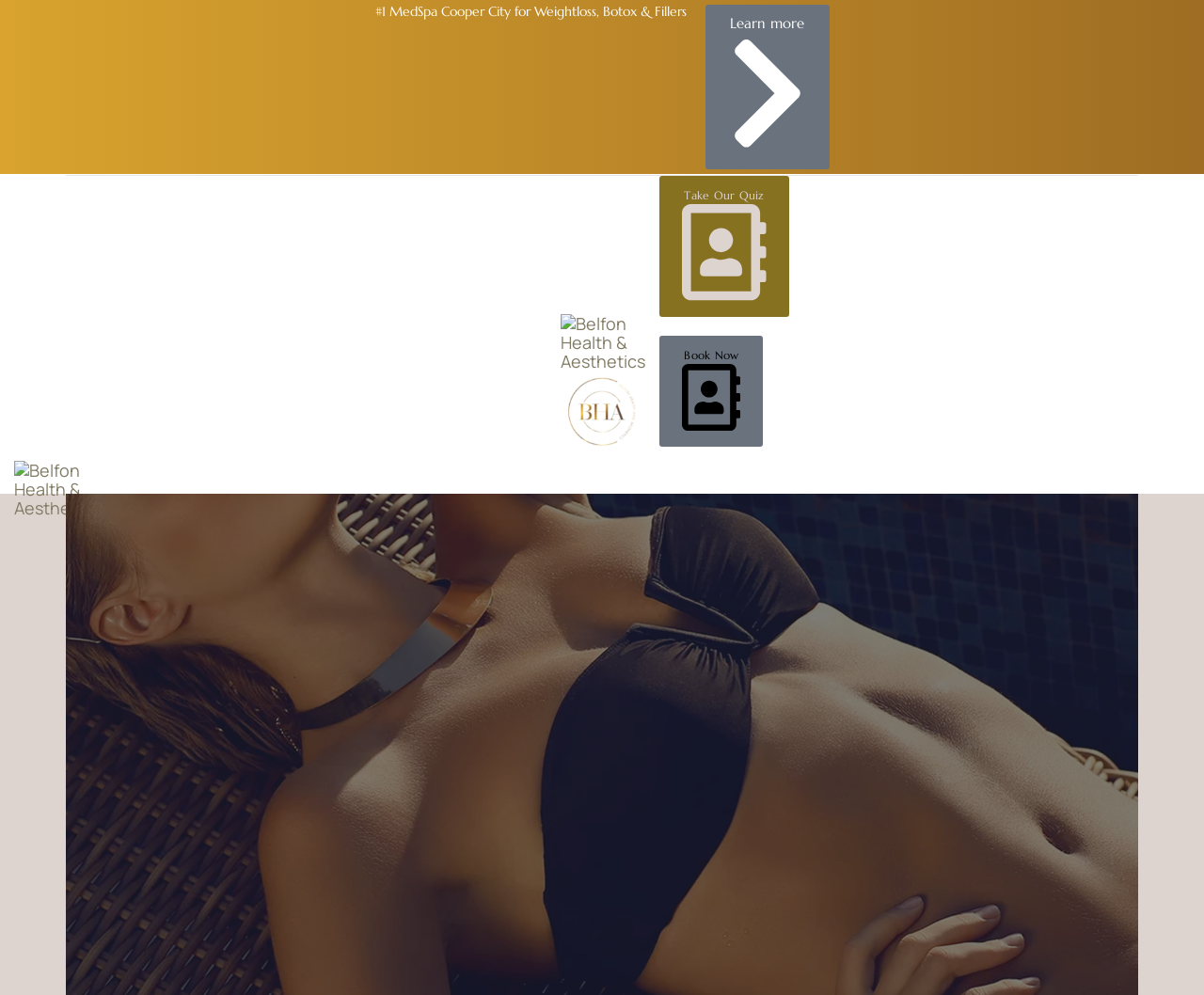Reply to the question with a brief word or phrase: What is the purpose of the 'Book Now' link?

To book an appointment